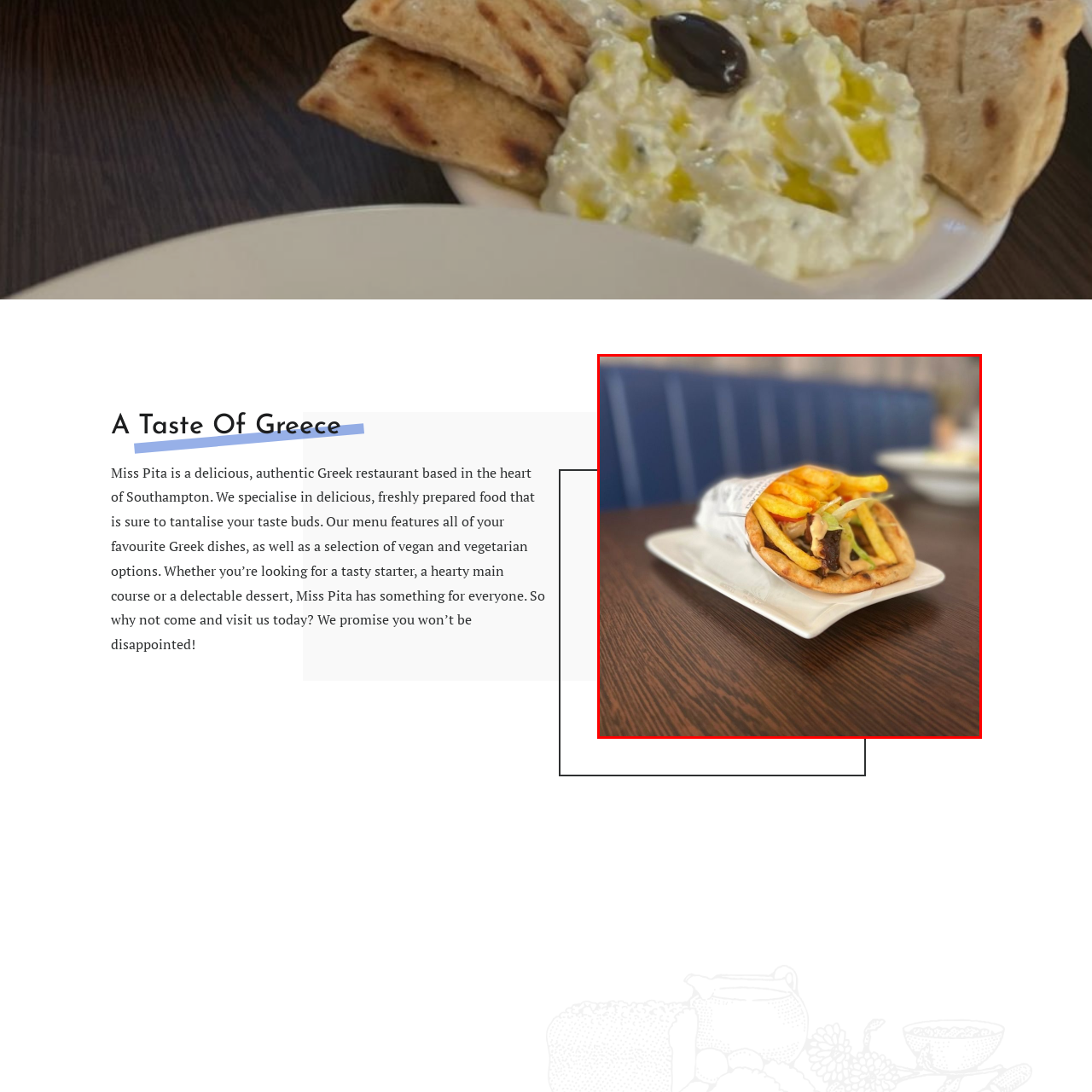Pay attention to the area highlighted by the red boundary and answer the question with a single word or short phrase: 
What is the location of the restaurant?

Southampton